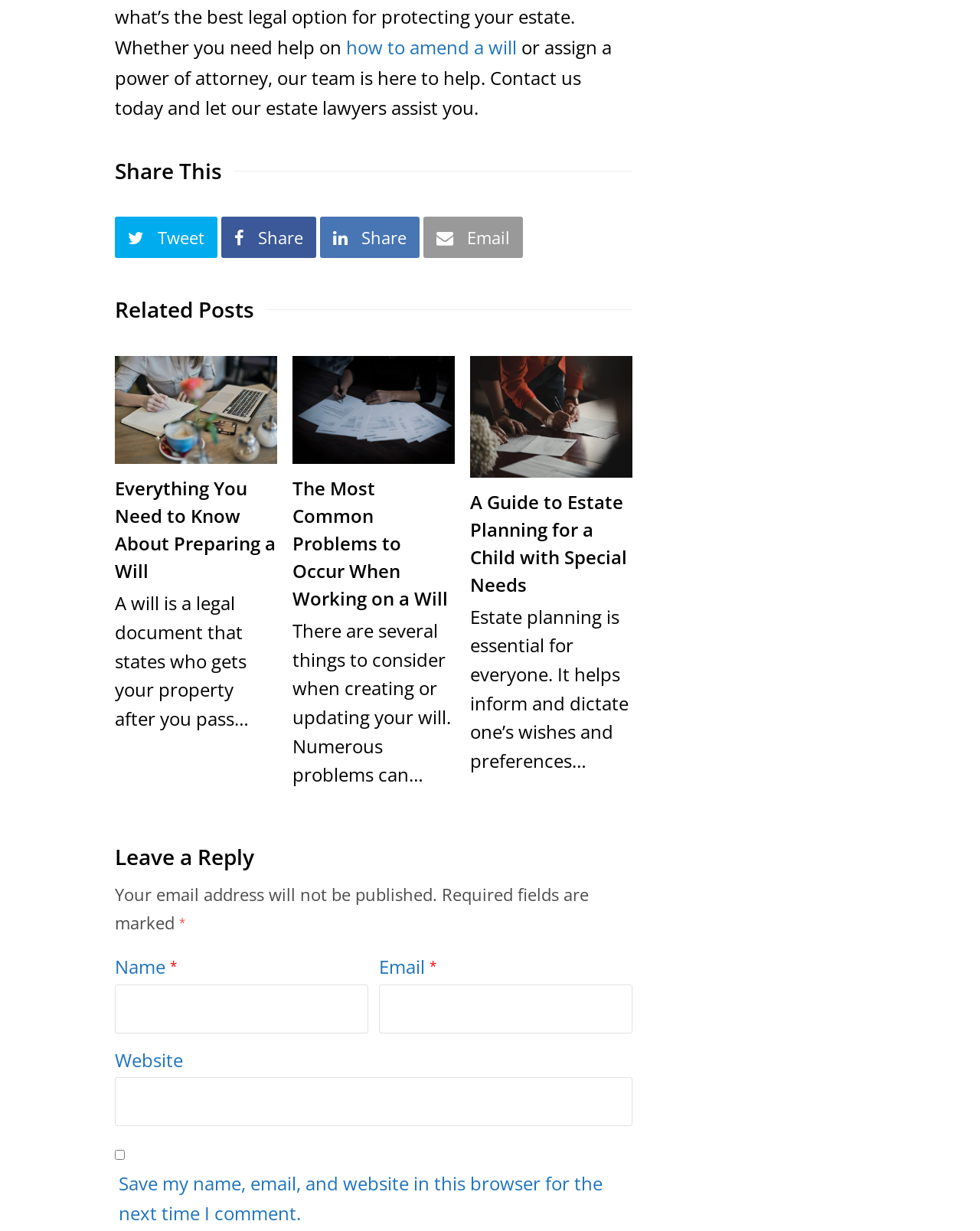Please pinpoint the bounding box coordinates for the region I should click to adhere to this instruction: "Click the 'Tweet' button".

[0.117, 0.176, 0.222, 0.21]